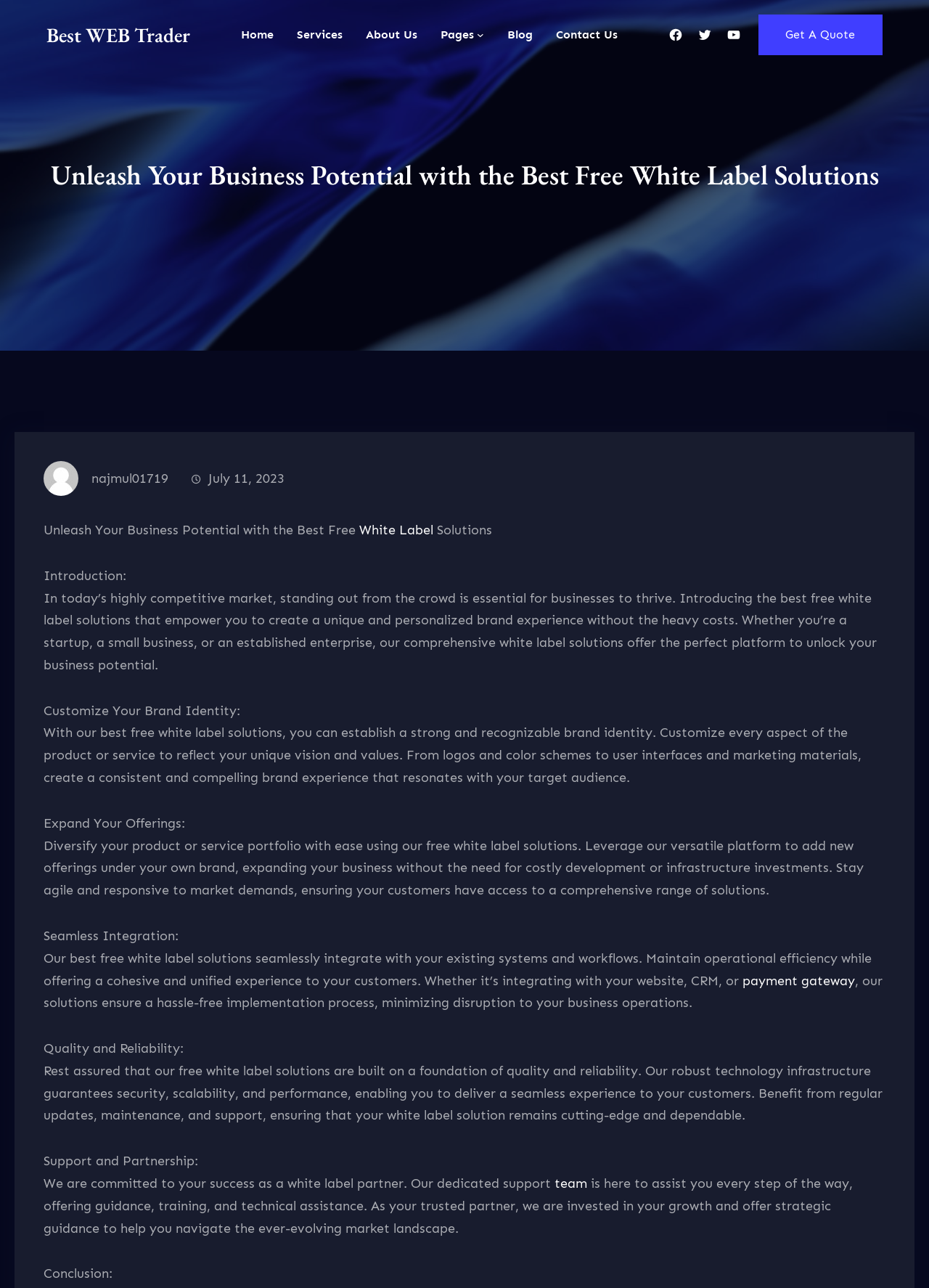Find the bounding box coordinates of the element I should click to carry out the following instruction: "Click on the 'Get A Quote' button".

[0.816, 0.011, 0.95, 0.043]